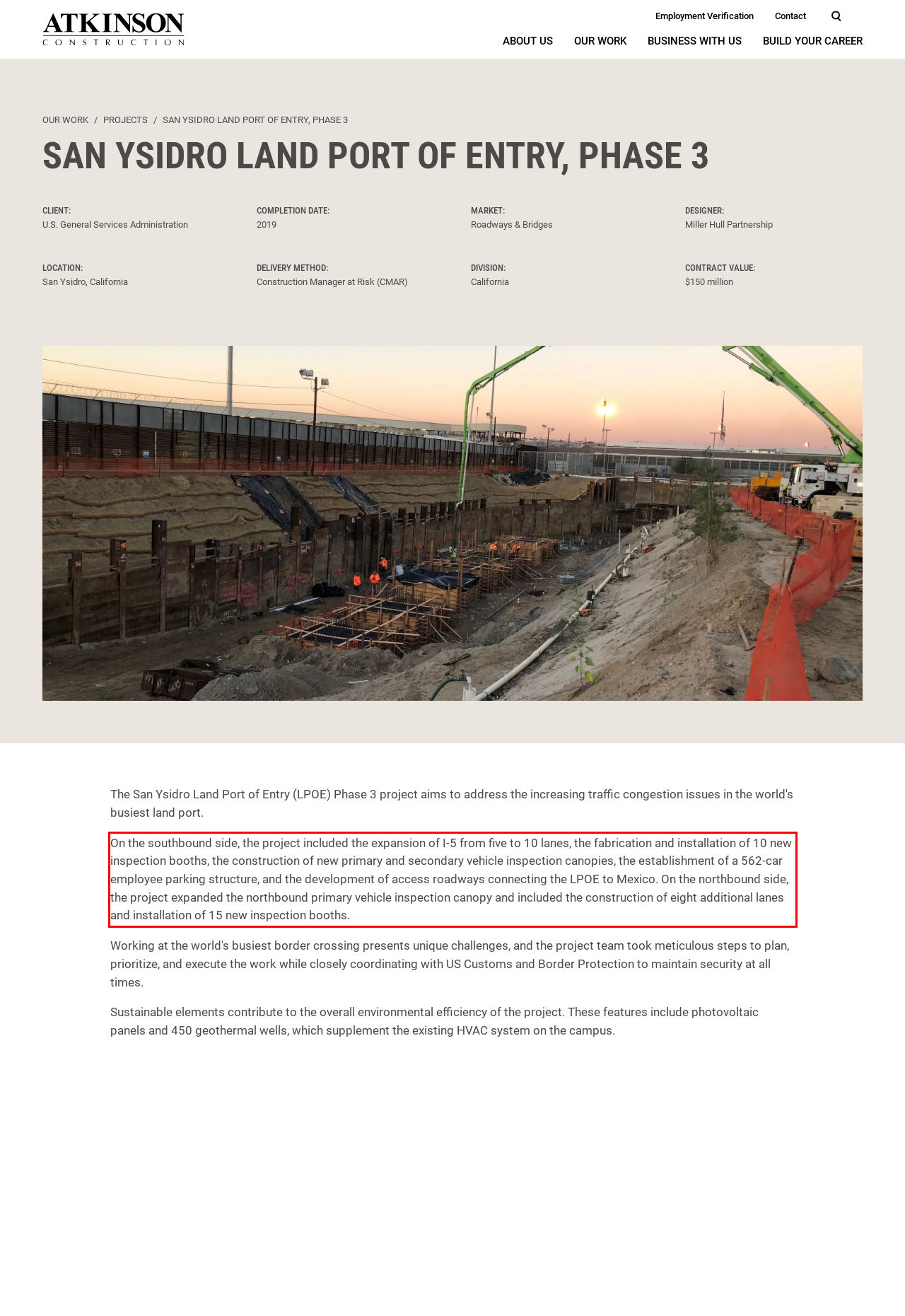You are presented with a webpage screenshot featuring a red bounding box. Perform OCR on the text inside the red bounding box and extract the content.

On the southbound side, the project included the expansion of I-5 from five to 10 lanes, the fabrication and installation of 10 new inspection booths, the construction of new primary and secondary vehicle inspection canopies, the establishment of a 562-car employee parking structure, and the development of access roadways connecting the LPOE to Mexico. On the northbound side, the project expanded the northbound primary vehicle inspection canopy and included the construction of eight additional lanes and installation of 15 new inspection booths.